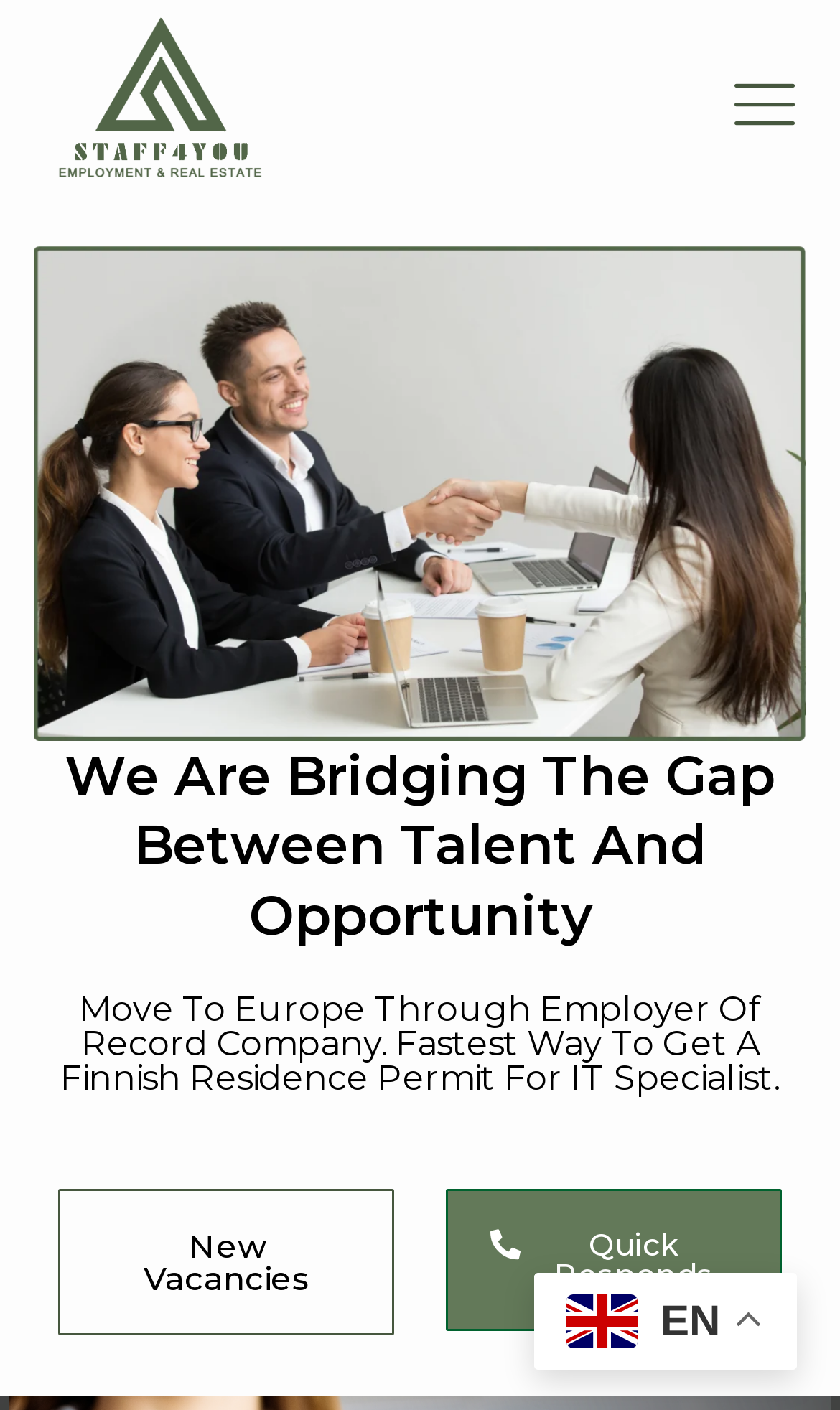Summarize the webpage in an elaborate manner.

The webpage is about Sia staff 4 you, a leading global manpower consultancy. At the top left, there is a link. On the top right, a button with a hamburger icon is located. Below the button, there are two headings. The first heading reads, "We Are Bridging The Gap Between Talent And Opportunity." The second heading is longer and describes a specific service, "Move To Europe Through Employer Of Record Company. Fastest Way To Get A Finnish Residence Permit For IT Specialist." 

Further down, there are two links, "New Vacancies" and "Quick Responds", positioned side by side. The "New Vacancies" link is on the left, and the "Quick Responds" link is on the right. 

At the bottom right of the page, there is an image of a flag, likely representing the English language, accompanied by the text "EN".